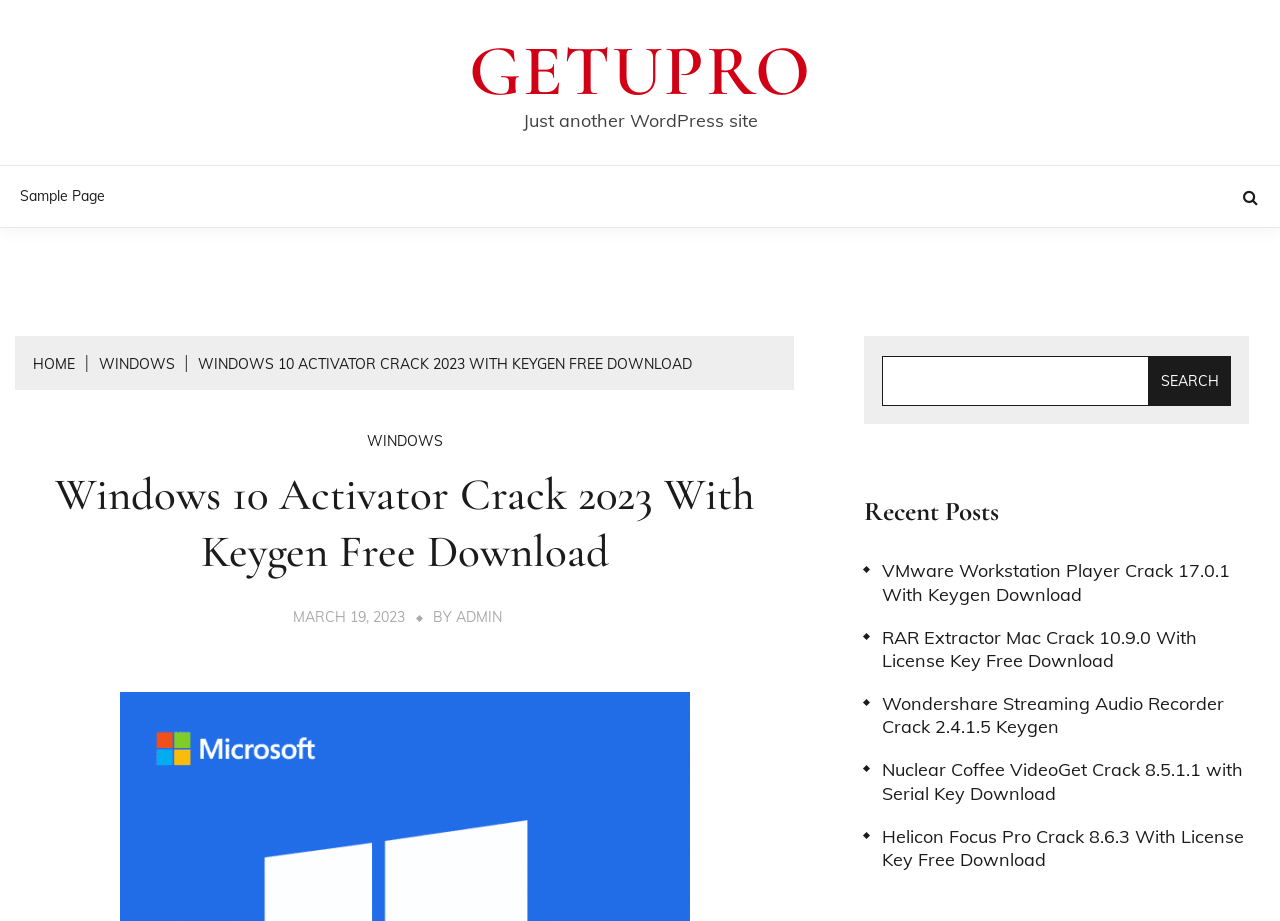Provide a comprehensive description of the webpage.

The webpage appears to be a blog or article page focused on Windows 10 Activator Crack. At the top, there is a link to "GETUPRO" and a static text "Just another WordPress site". Below this, there is a link to "Sample Page" on the left side. On the right side, there is a button with a search icon.

The main content of the page is divided into sections. The first section has a navigation menu with breadcrumbs, including links to "HOME", "WINDOWS", and the current page "WINDOWS 10 ACTIVATOR CRACK 2023 WITH KEYGEN FREE DOWNLOAD". Below this, there is a heading with the same title as the page.

Following the heading, there is a link to "WINDOWS" and a link to the current date "MARCH 19, 2023" with the author's name "ADMIN". The main article content is not explicitly mentioned, but it is likely related to the Windows 10 Activator Crack.

On the right side of the page, there is a search bar with a search button. Below this, there is a heading "Recent Posts" with a list of links to other articles, including "VMware Workstation Player Crack 17.0.1 With Keygen Download", "RAR Extractor Mac Crack 10.9.0 With License Key Free Download", and a few others. These links are likely related to software cracks and downloads.